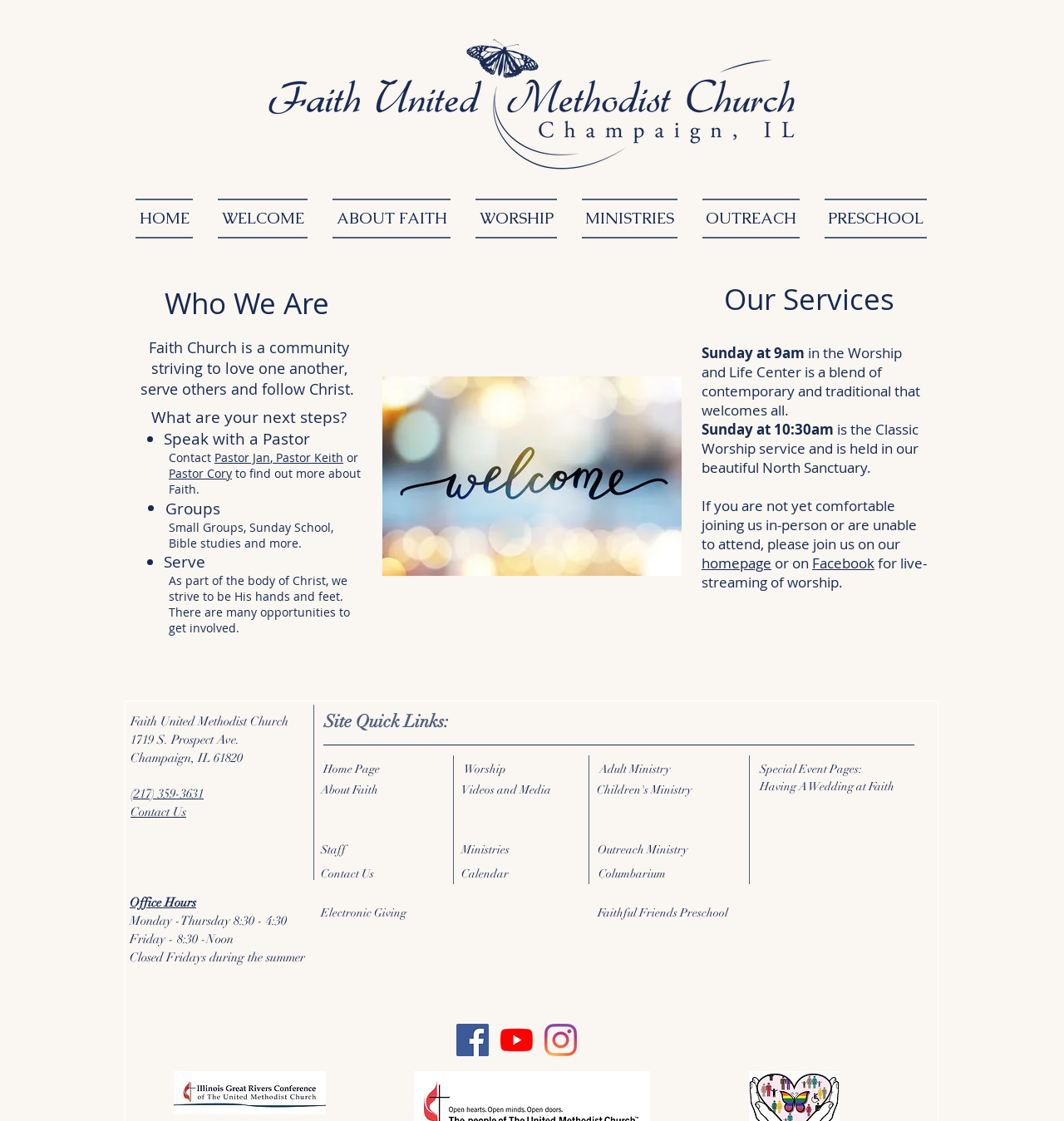Can you specify the bounding box coordinates for the region that should be clicked to fulfill this instruction: "Visit the About Faith page".

[0.302, 0.698, 0.355, 0.711]